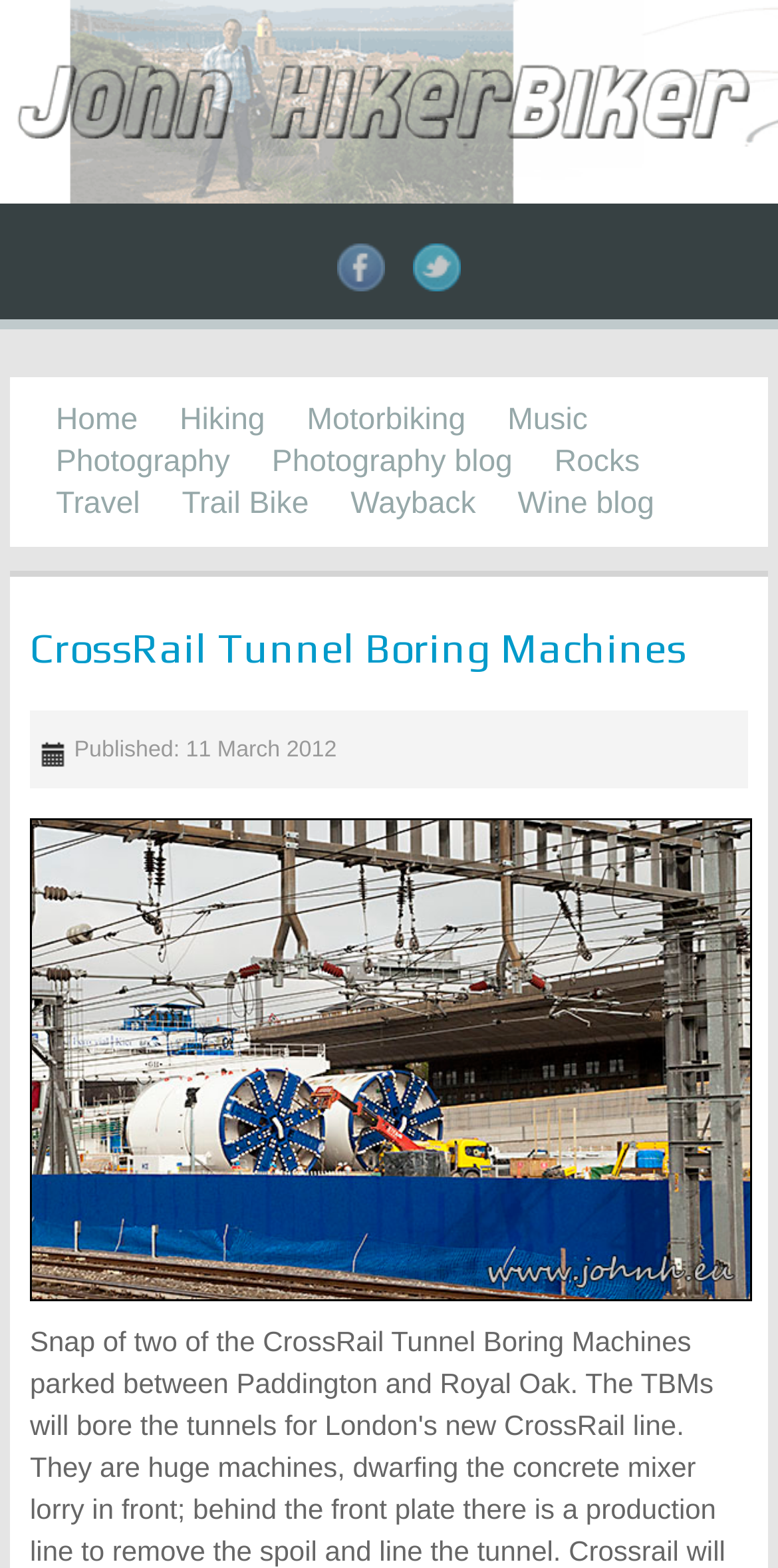What are the categories of interests on the webpage?
Answer the question in a detailed and comprehensive manner.

The answer can be found by looking at the links on the webpage. There are several links that suggest the categories of interests, including Hiking, Motorbiking, Music, Photography, and Travel, which are the main categories of interests on the webpage.